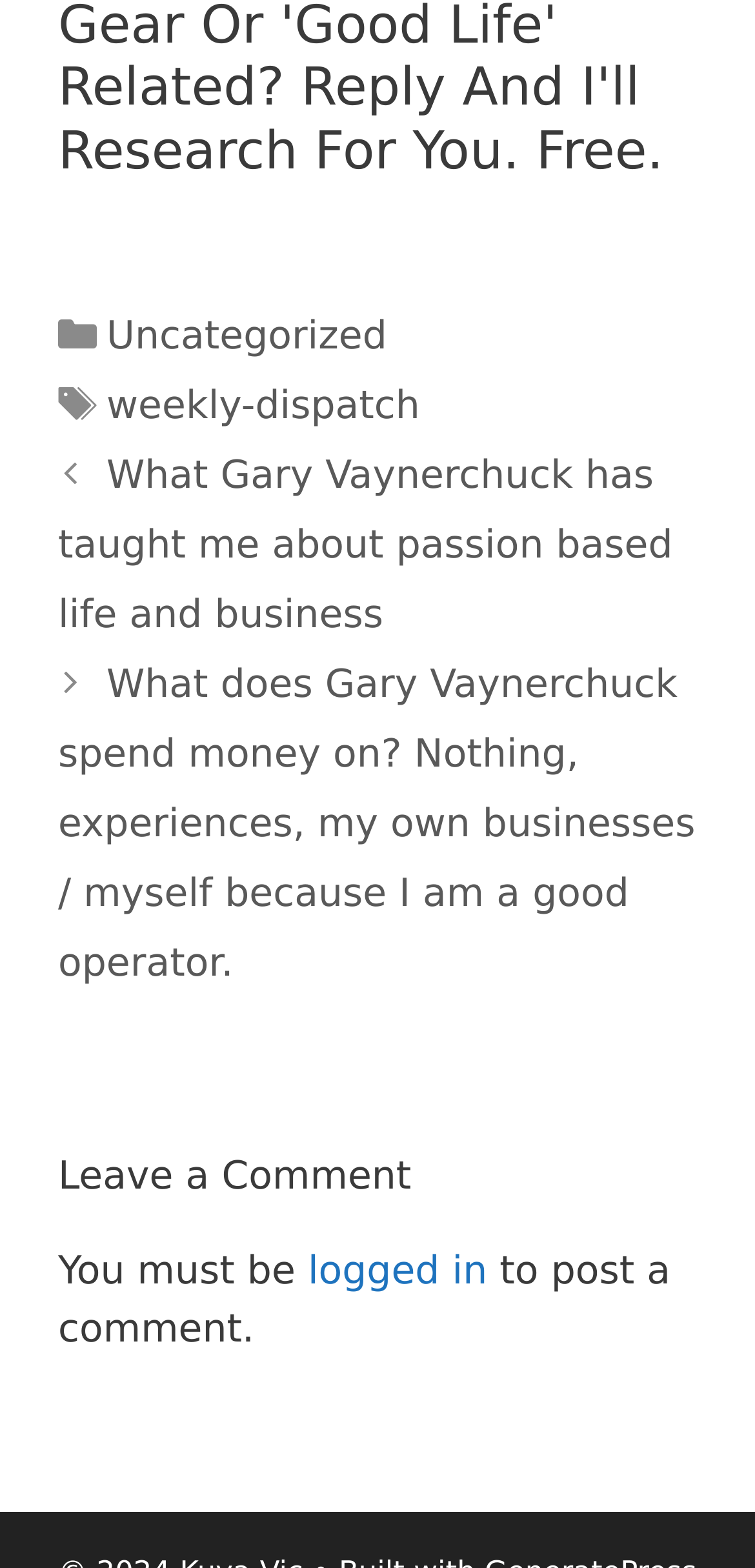Identify the bounding box coordinates for the UI element described by the following text: "weekly-dispatch". Provide the coordinates as four float numbers between 0 and 1, in the format [left, top, right, bottom].

[0.141, 0.243, 0.556, 0.273]